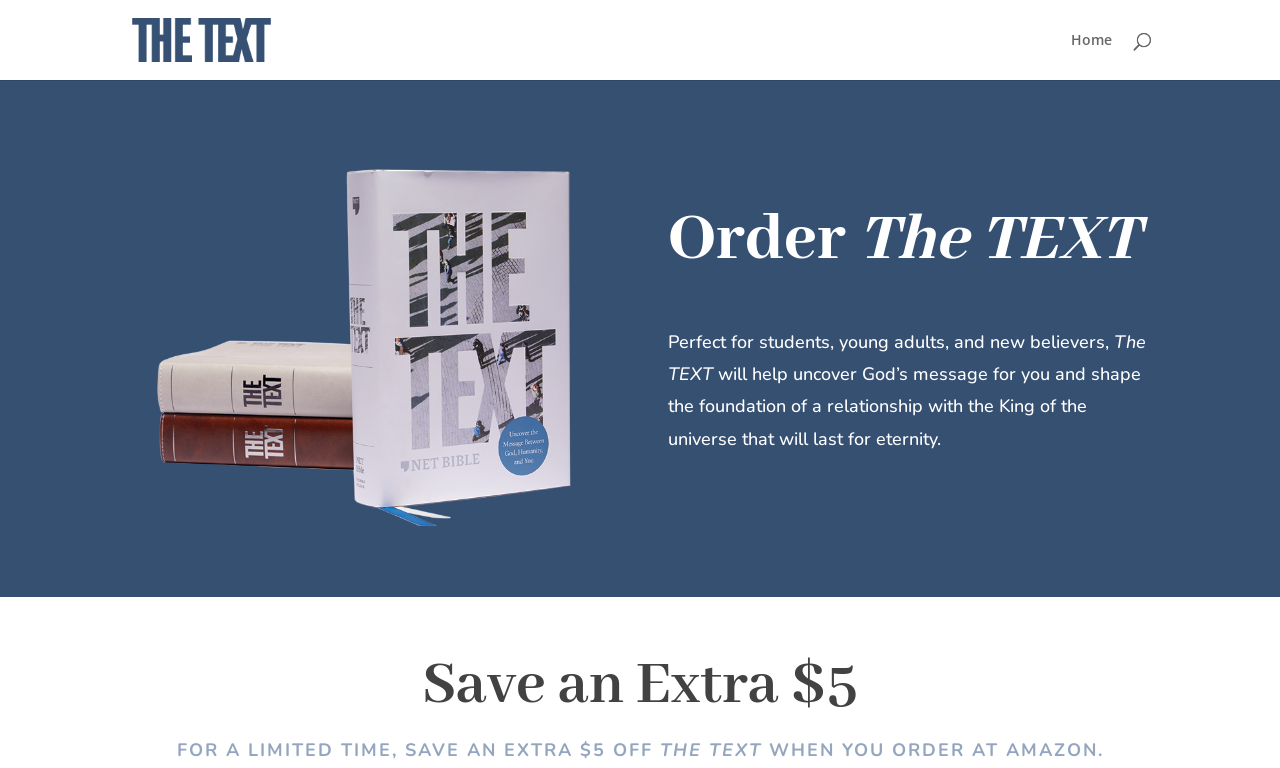Provide the bounding box coordinates of the HTML element described by the text: "Home".

[0.837, 0.043, 0.869, 0.104]